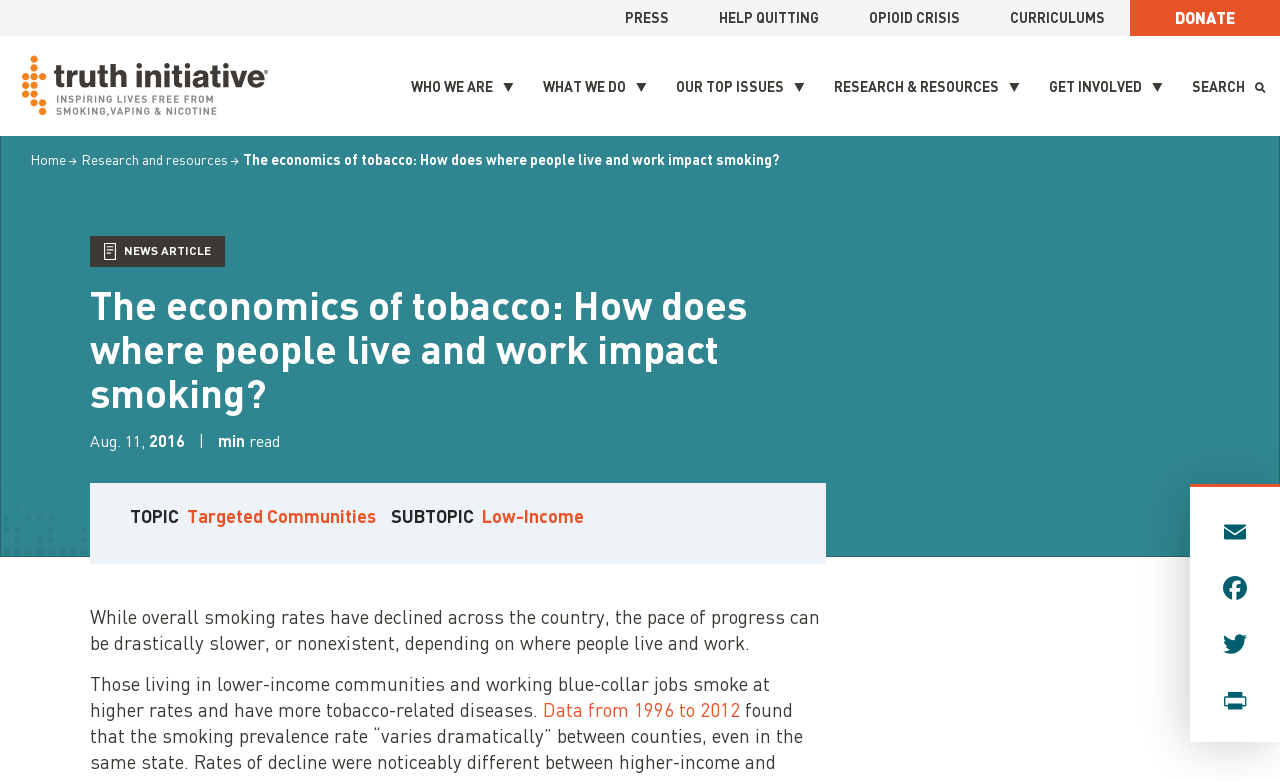Using the information in the image, give a comprehensive answer to the question: 
What is the main topic of this webpage?

Based on the webpage content, the main topic is about the impact of where people live and work on smoking rates. The heading 'The economics of tobacco: How does where people live and work impact smoking?' and the static text 'While overall smoking rates have declined across the country...' suggest that the webpage is discussing smoking rates.